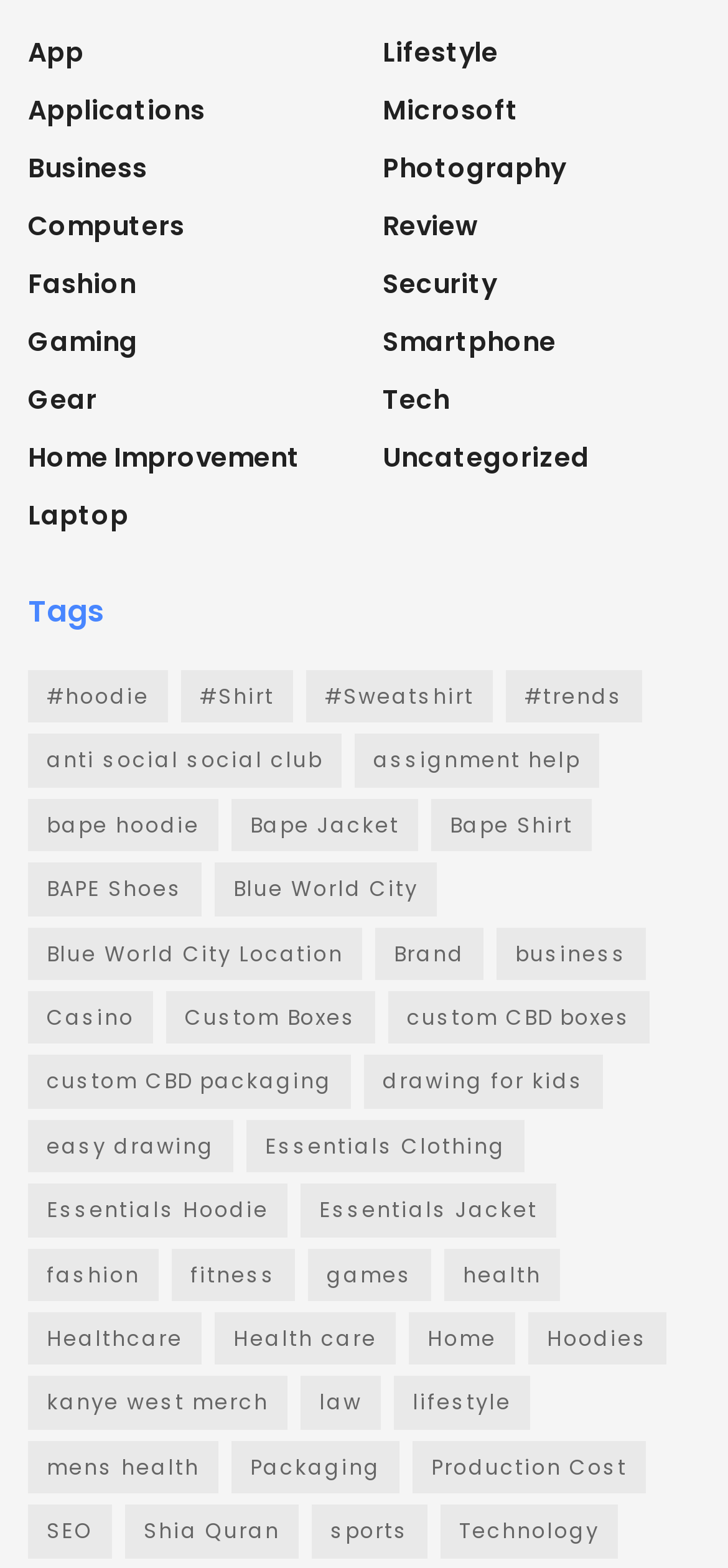Determine the bounding box coordinates of the section I need to click to execute the following instruction: "Click on Applications". Provide the coordinates as four float numbers between 0 and 1, i.e., [left, top, right, bottom].

[0.038, 0.058, 0.282, 0.083]